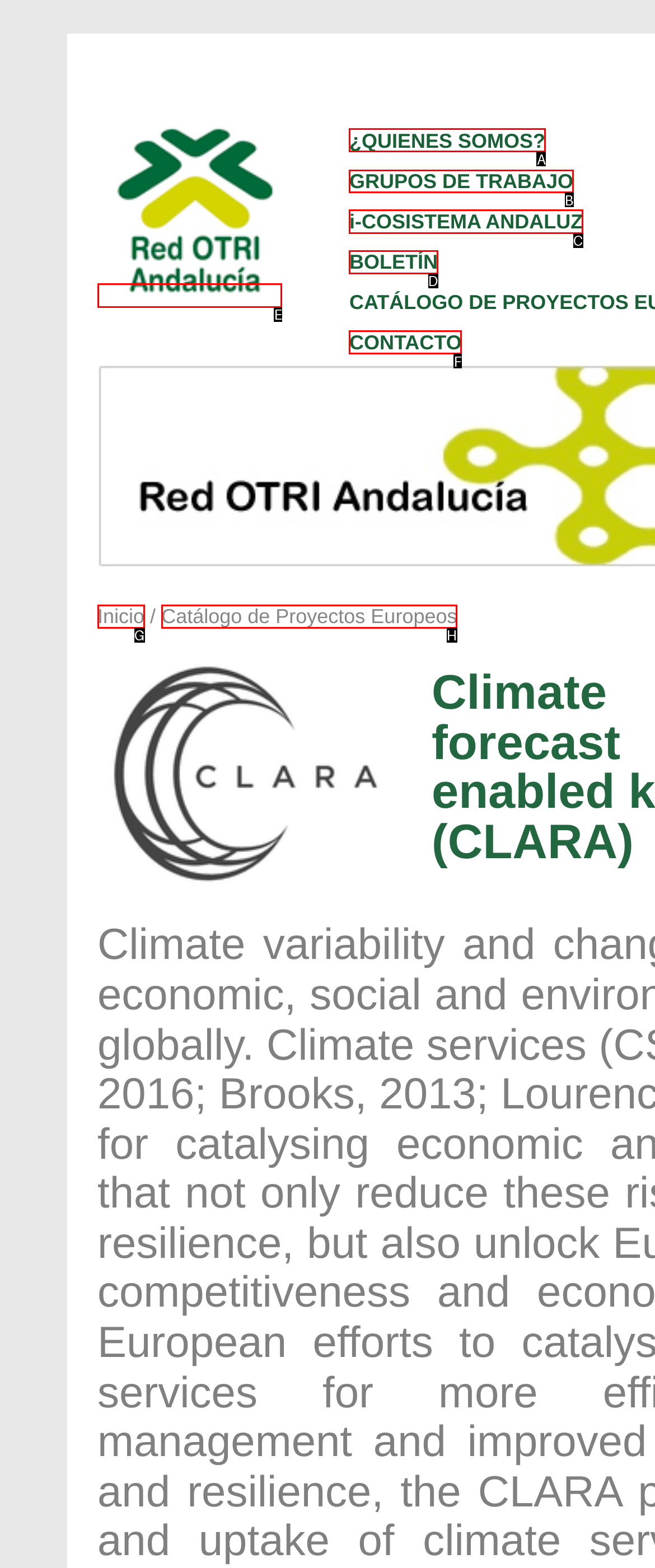Identify the HTML element you need to click to achieve the task: go to ¿QUIENES SOMOS?. Respond with the corresponding letter of the option.

A